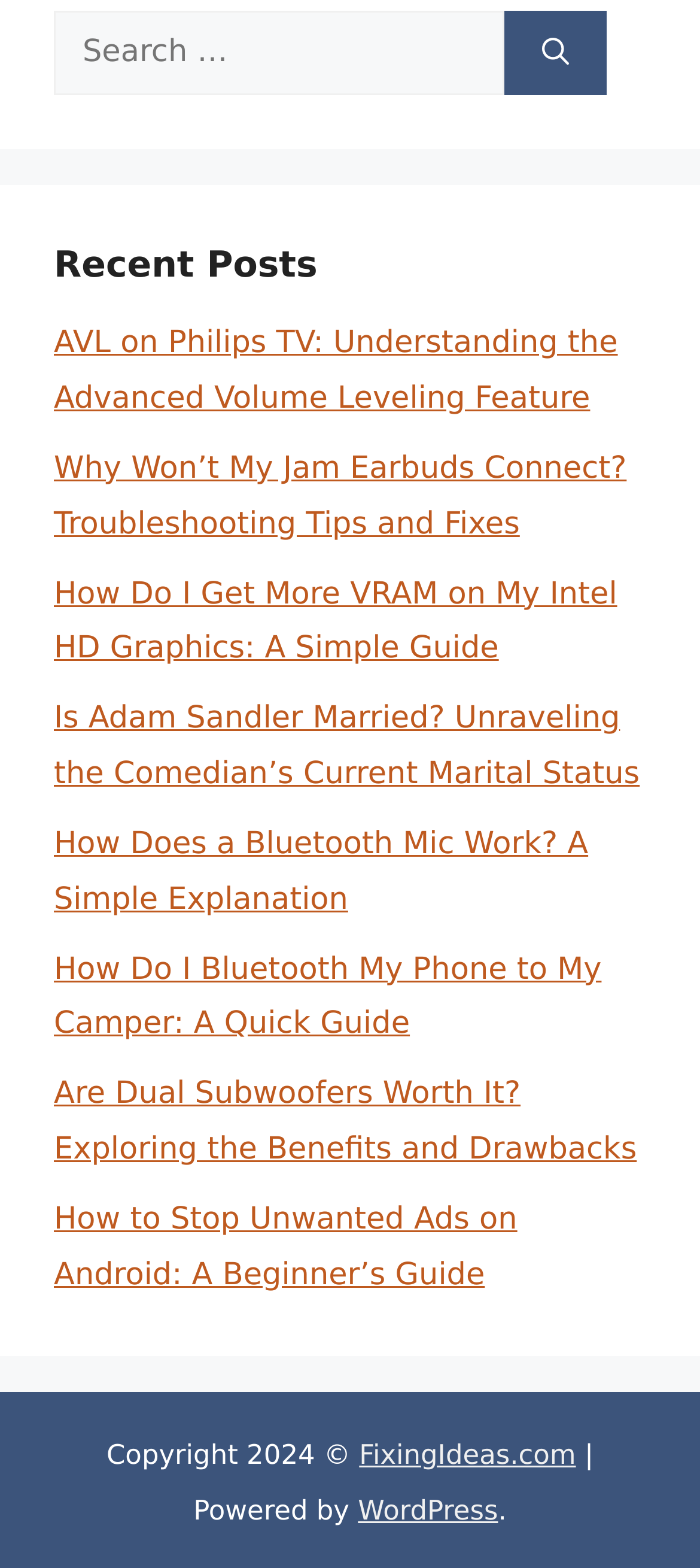Determine the coordinates of the bounding box that should be clicked to complete the instruction: "Click on the recent post 'AVL on Philips TV: Understanding the Advanced Volume Leveling Feature'". The coordinates should be represented by four float numbers between 0 and 1: [left, top, right, bottom].

[0.077, 0.208, 0.883, 0.266]